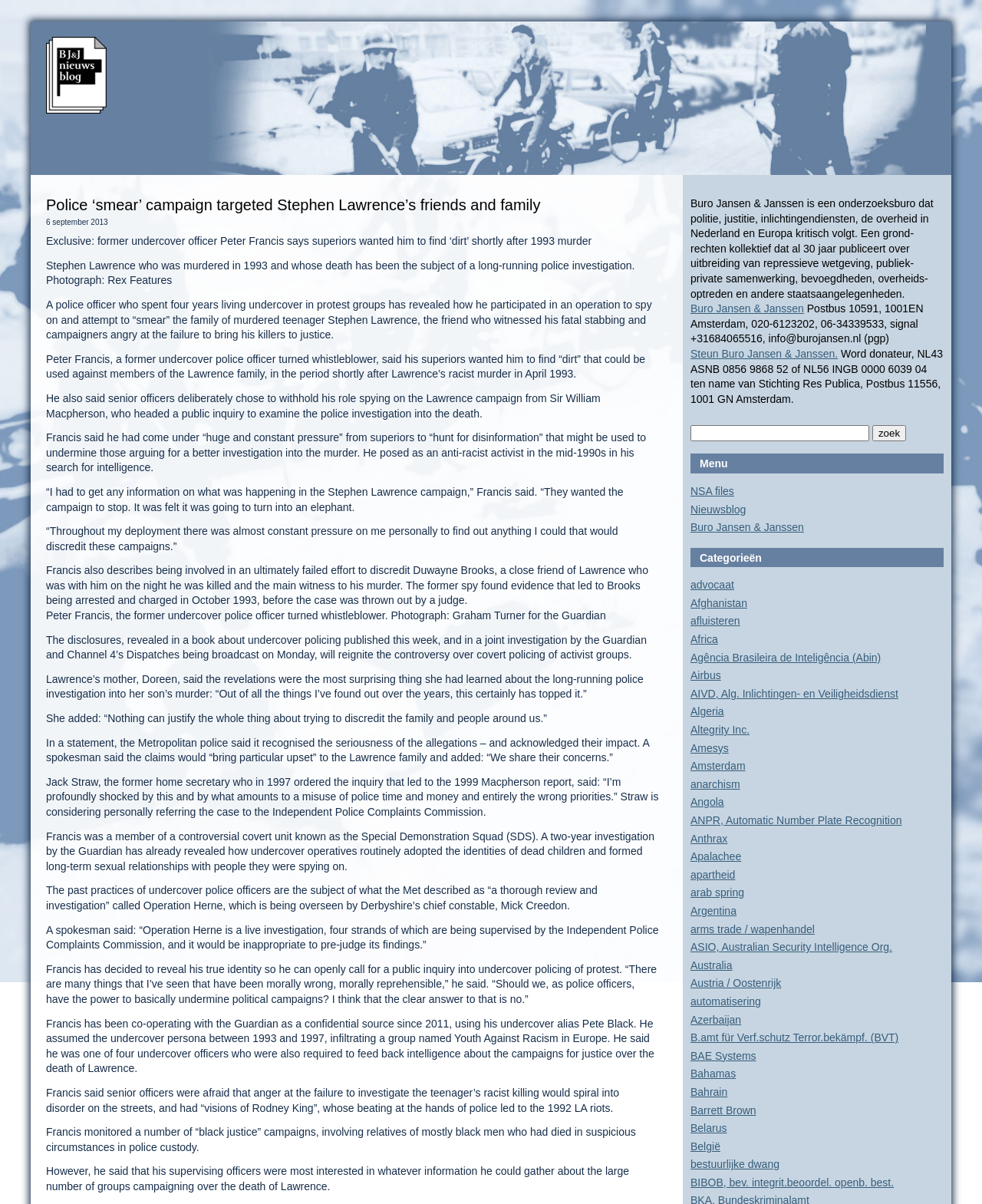Identify the bounding box coordinates of the area you need to click to perform the following instruction: "Search using the 'zoek' button".

[0.888, 0.353, 0.923, 0.367]